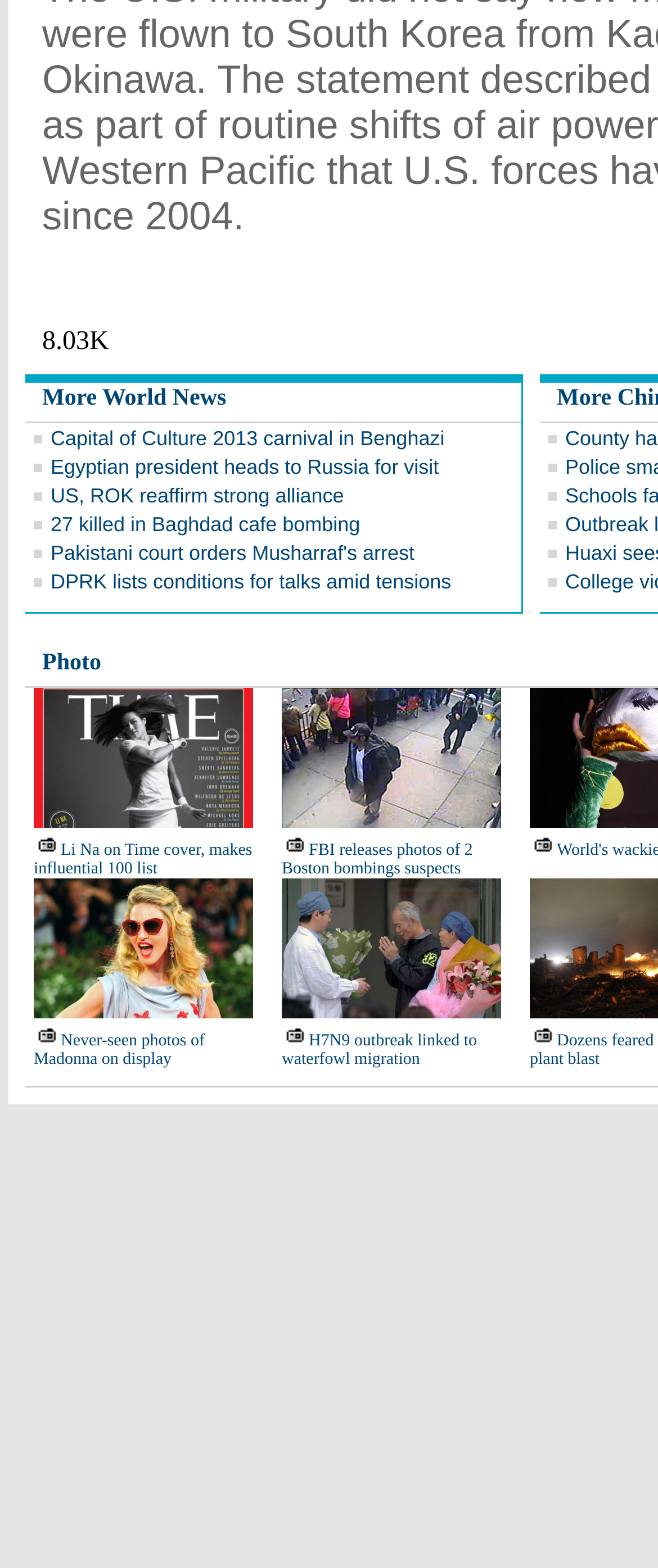Based on the element description "Biddeford", predict the bounding box coordinates of the UI element.

None